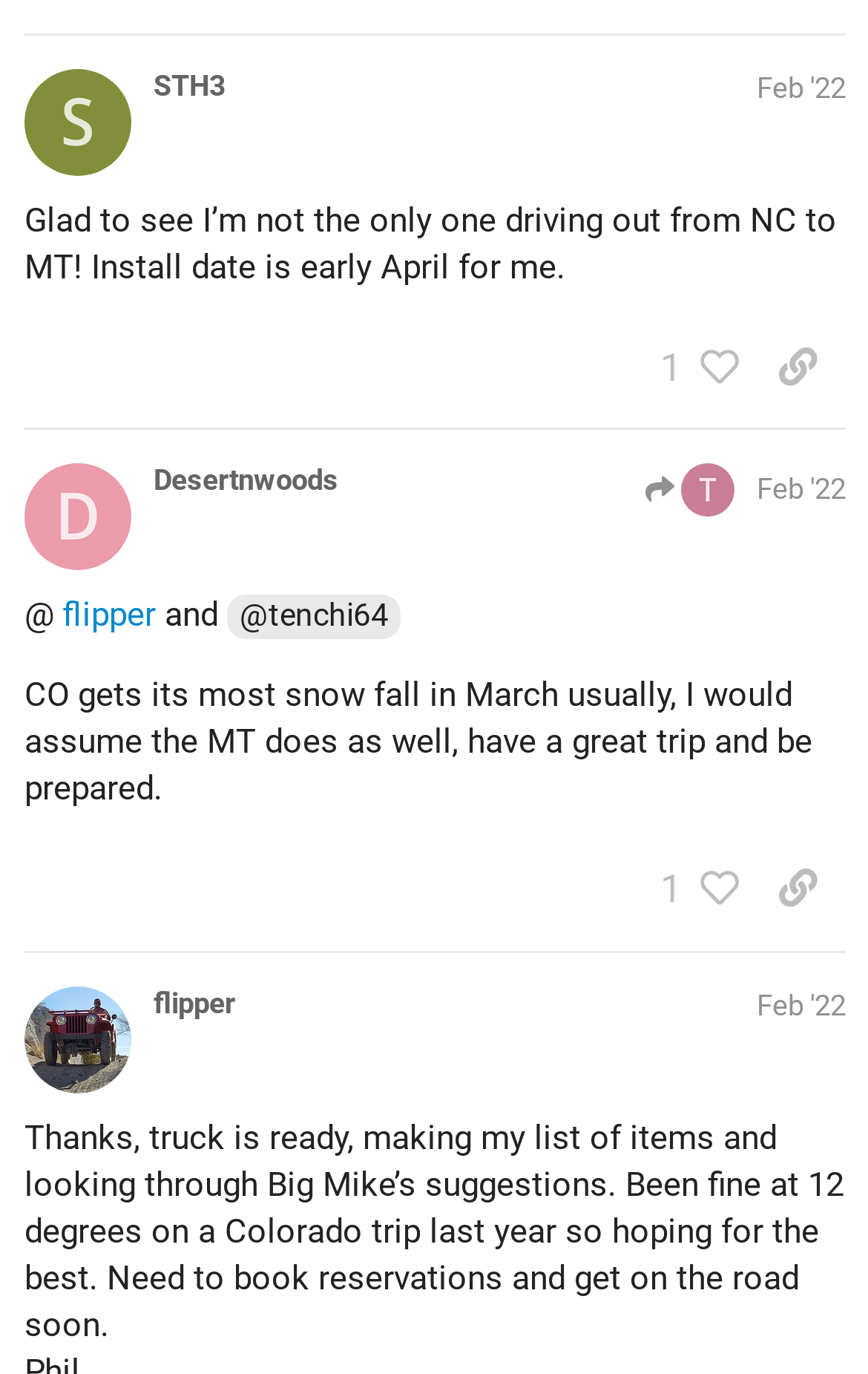Provide your answer in a single word or phrase: 
What is the topic of the discussion on this page?

Driving from NC to MT